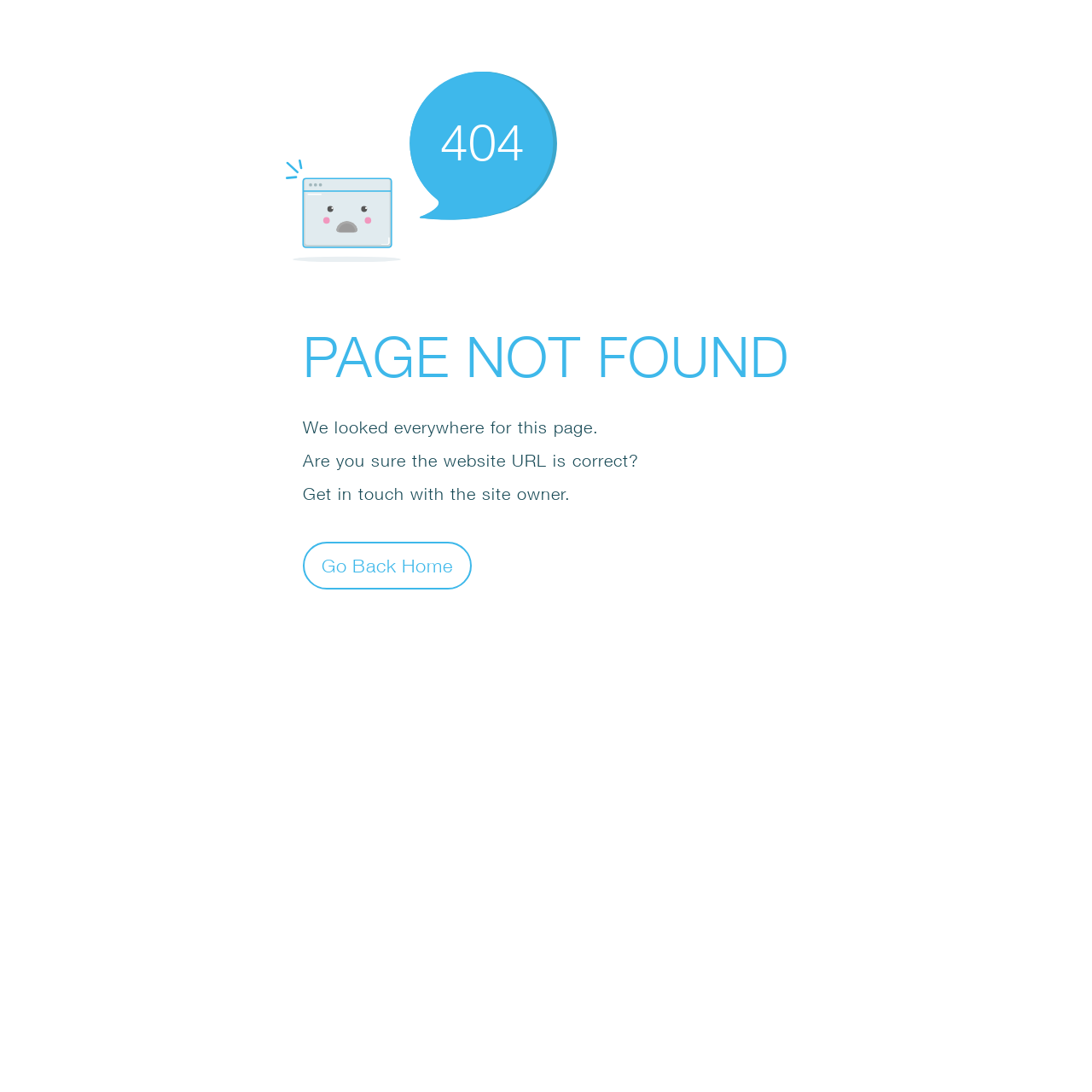What is the error code displayed?
Please provide a full and detailed response to the question.

The error code is displayed as a static text '404' within an SvgRoot element, which is a child of the Root Element 'Error'.